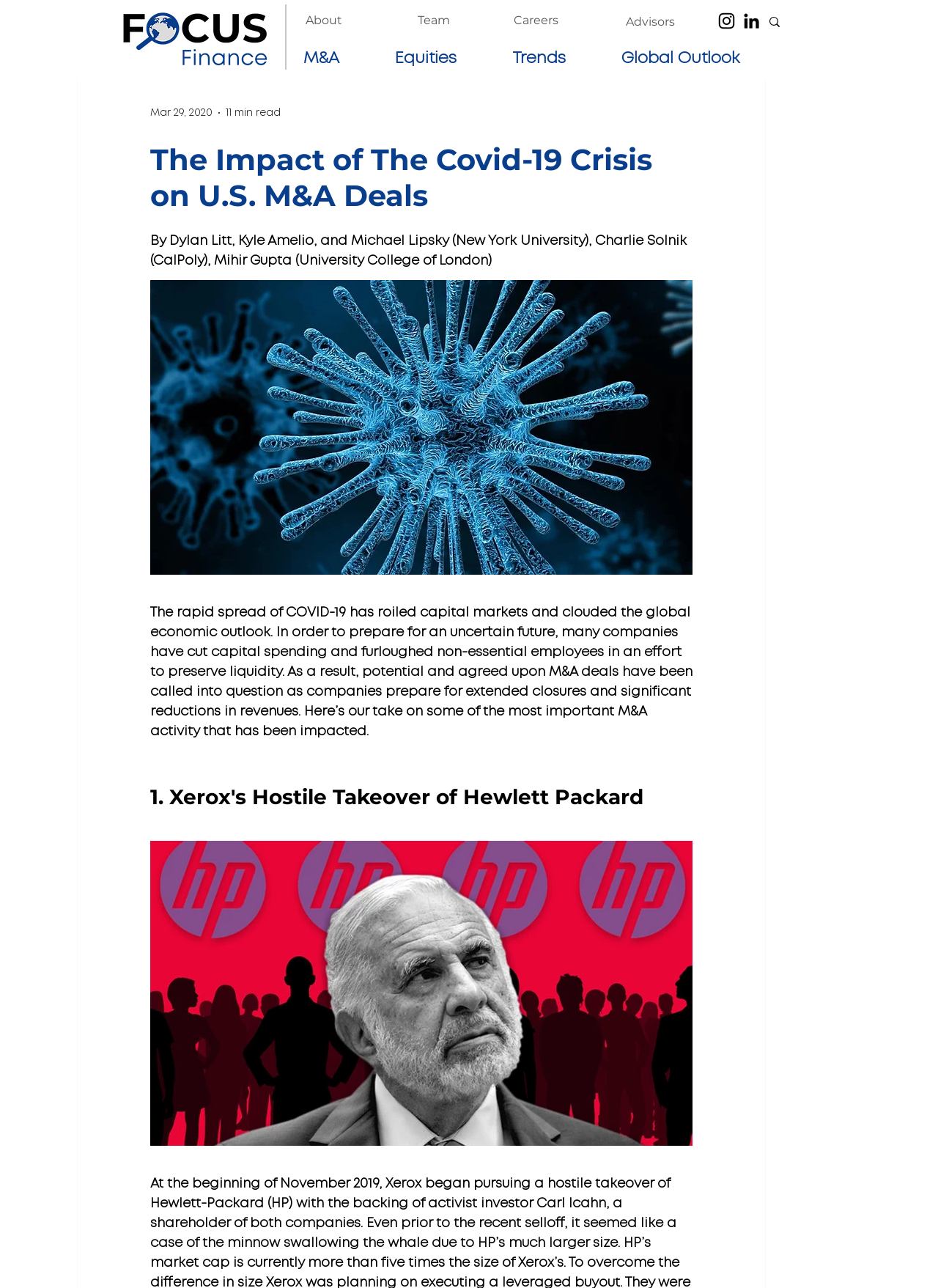Locate the bounding box coordinates of the area you need to click to fulfill this instruction: 'Click the M&A navigation link'. The coordinates must be in the form of four float numbers ranging from 0 to 1: [left, top, right, bottom].

[0.312, 0.034, 0.409, 0.057]